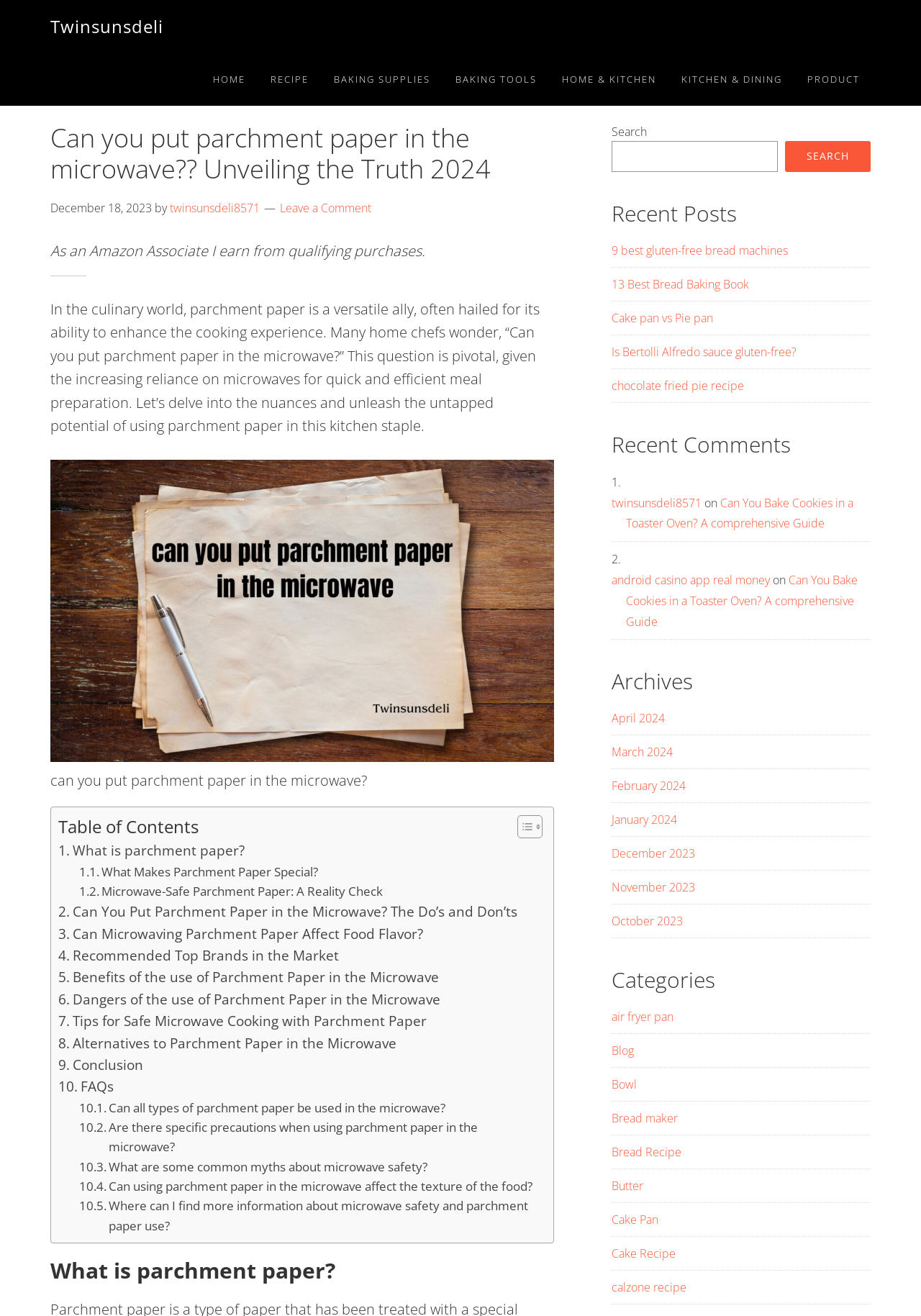Calculate the bounding box coordinates for the UI element based on the following description: "Download". Ensure the coordinates are four float numbers between 0 and 1, i.e., [left, top, right, bottom].

None